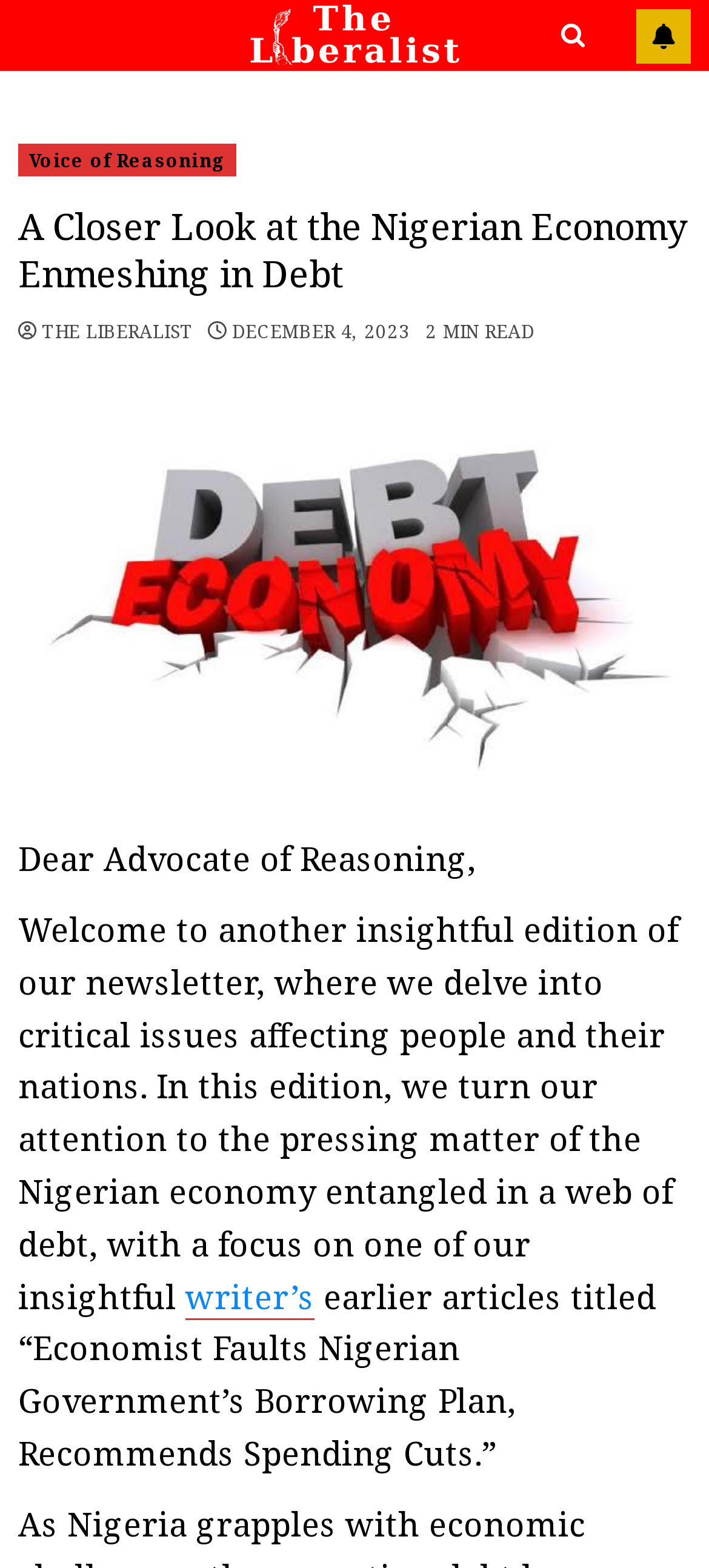Given the element description, predict the bounding box coordinates in the format (top-left x, top-left y, bottom-right x, bottom-right y). Make sure all values are between 0 and 1. Here is the element description: The Liberalist

[0.059, 0.204, 0.272, 0.22]